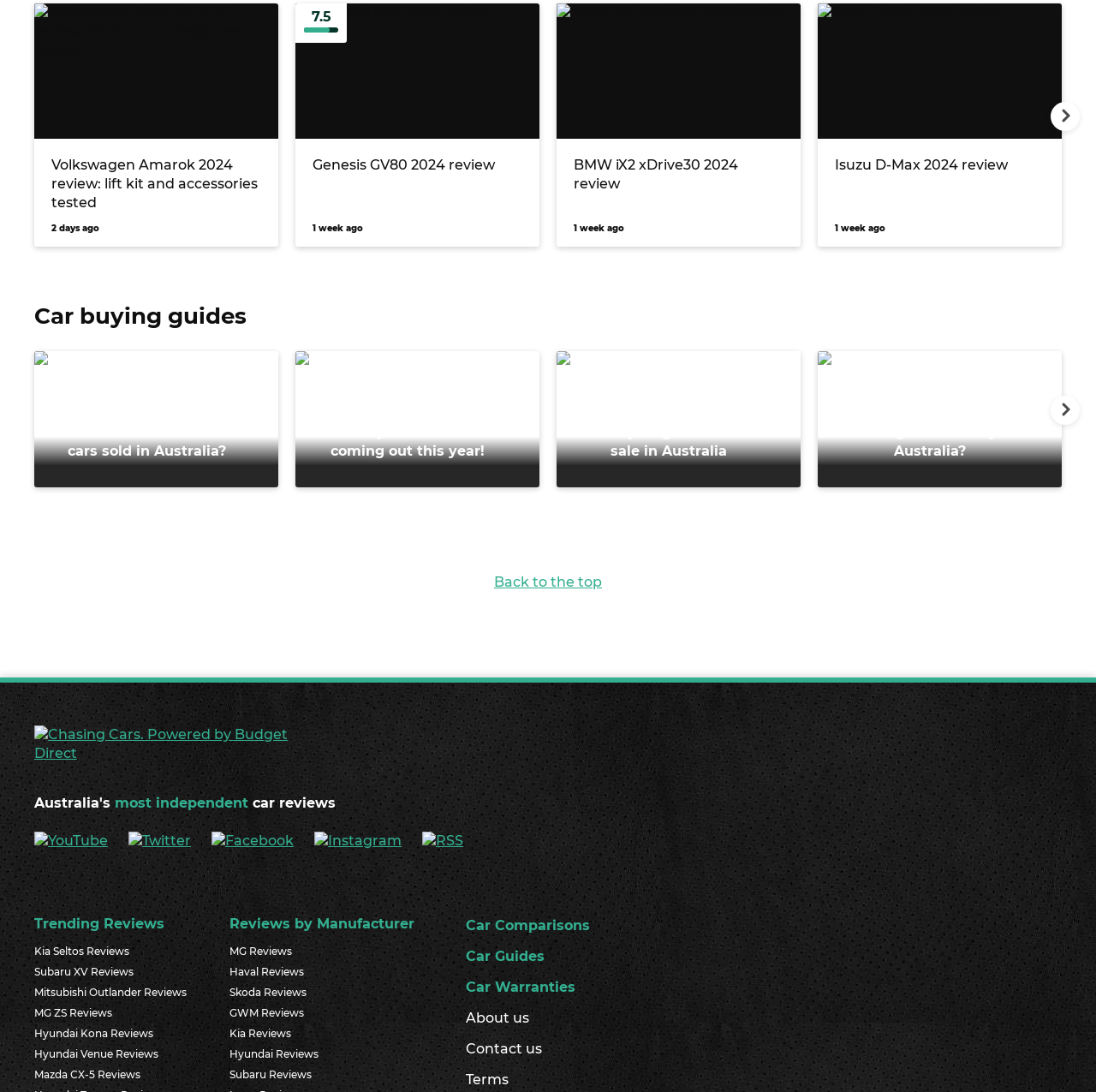How many social media platforms are linked on this webpage?
Give a one-word or short-phrase answer derived from the screenshot.

5